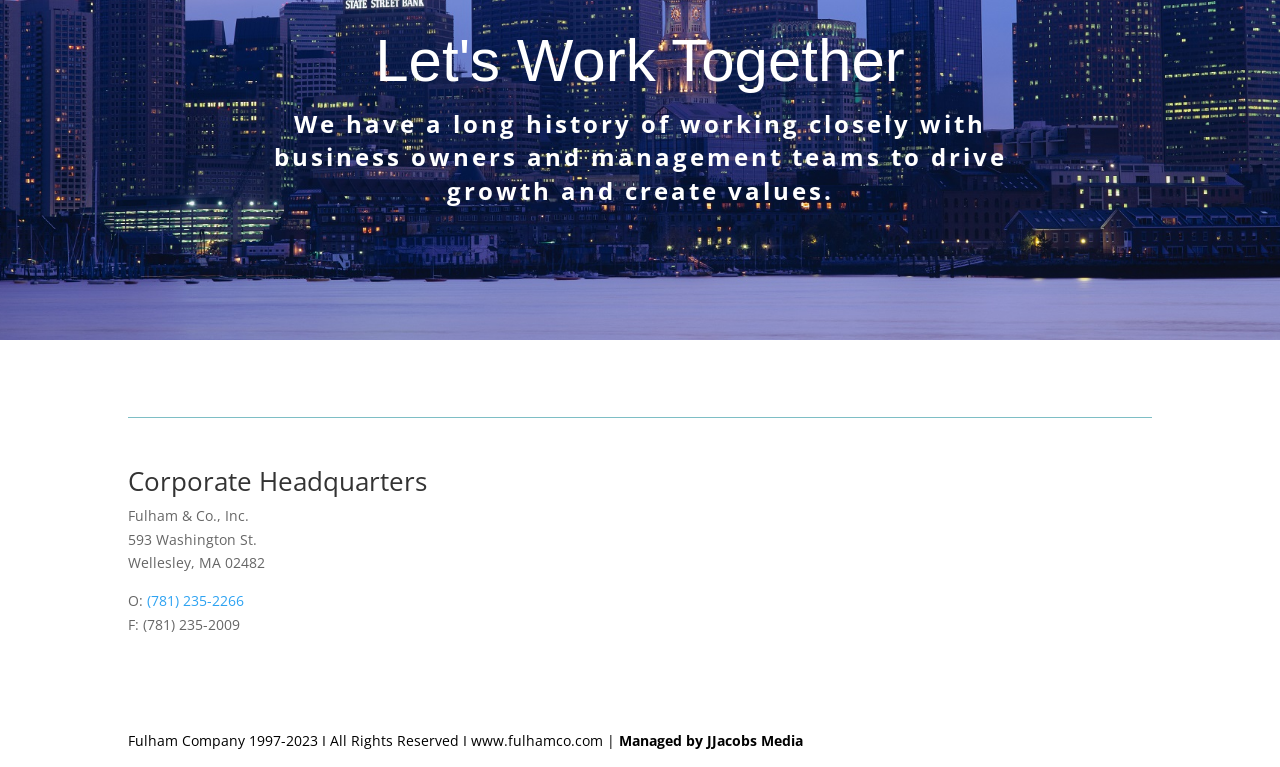From the image, can you give a detailed response to the question below:
What is the address?

The address can be found in the corporate headquarters section, which is indicated by the heading 'Corporate Headquarters'. The StaticText elements with the texts '593 Washington St.' and 'Wellesley, MA 02482' are located below the company name, suggesting that they form the address.